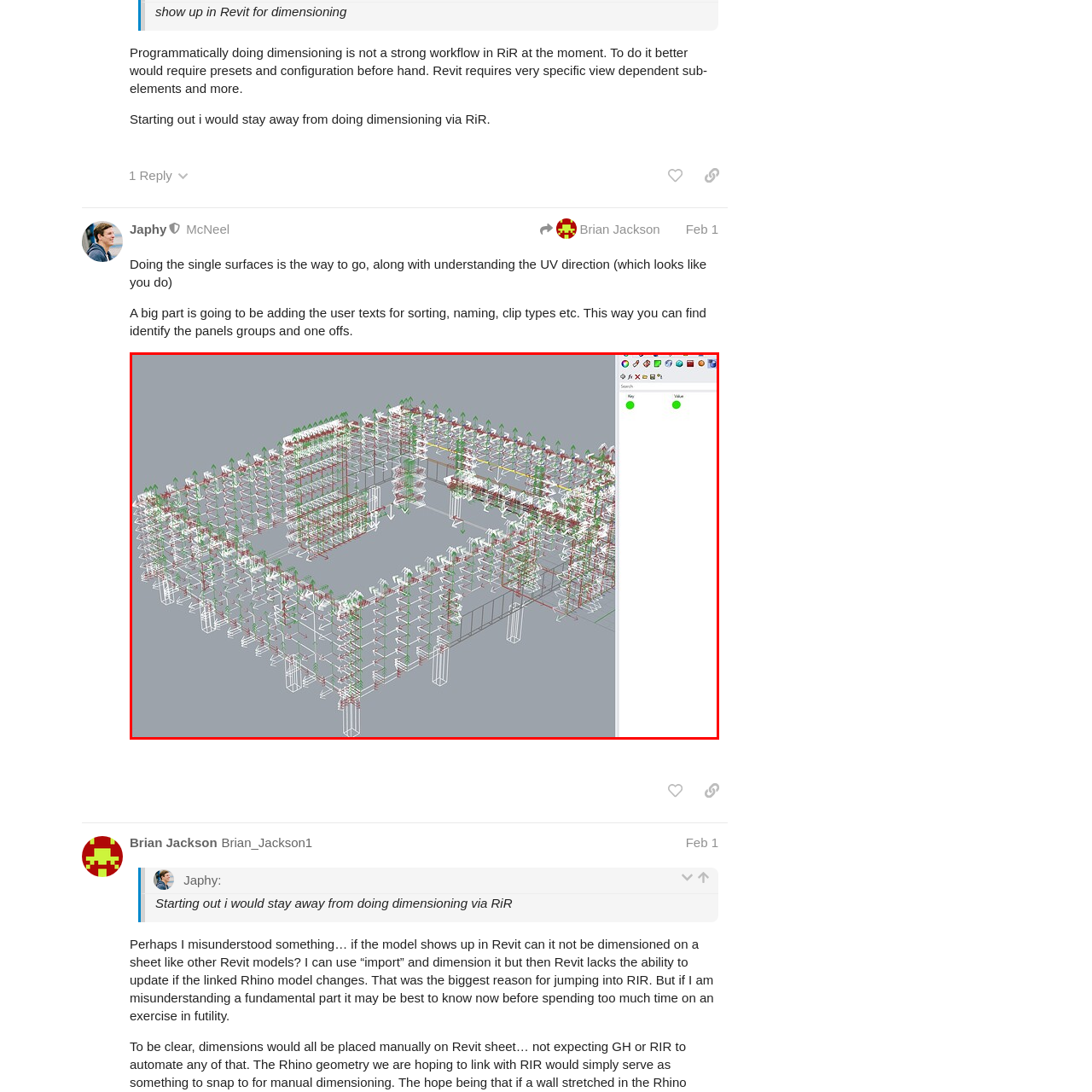Thoroughly describe the scene within the red-bordered area of the image.

The image depicts a detailed 3D model of a building structure, showcasing an intricate arrangement of columns, beams, and other structural components. The model is designed with a combination of red and green elements, suggesting various aspects of the architectural design or structural framework, potentially indicating load paths or element types. Surrounding the structure is a grey background, which enhances the visibility of the model's details.

On the right side of the image, a user interface panel is visible, featuring search options with icons for keys and values, indicating that the model may be part of an interactive software environment used for architectural or structural design. This modeling approach suggests a focus on practicality for dimensioning and understanding the layout of the building, in line with the recommendations discussed in the accompanying text. The overall presentation emphasizes the complexity of the design process in modern architecture, highlighting the significance of visualization tools in ensuring effective planning and execution.